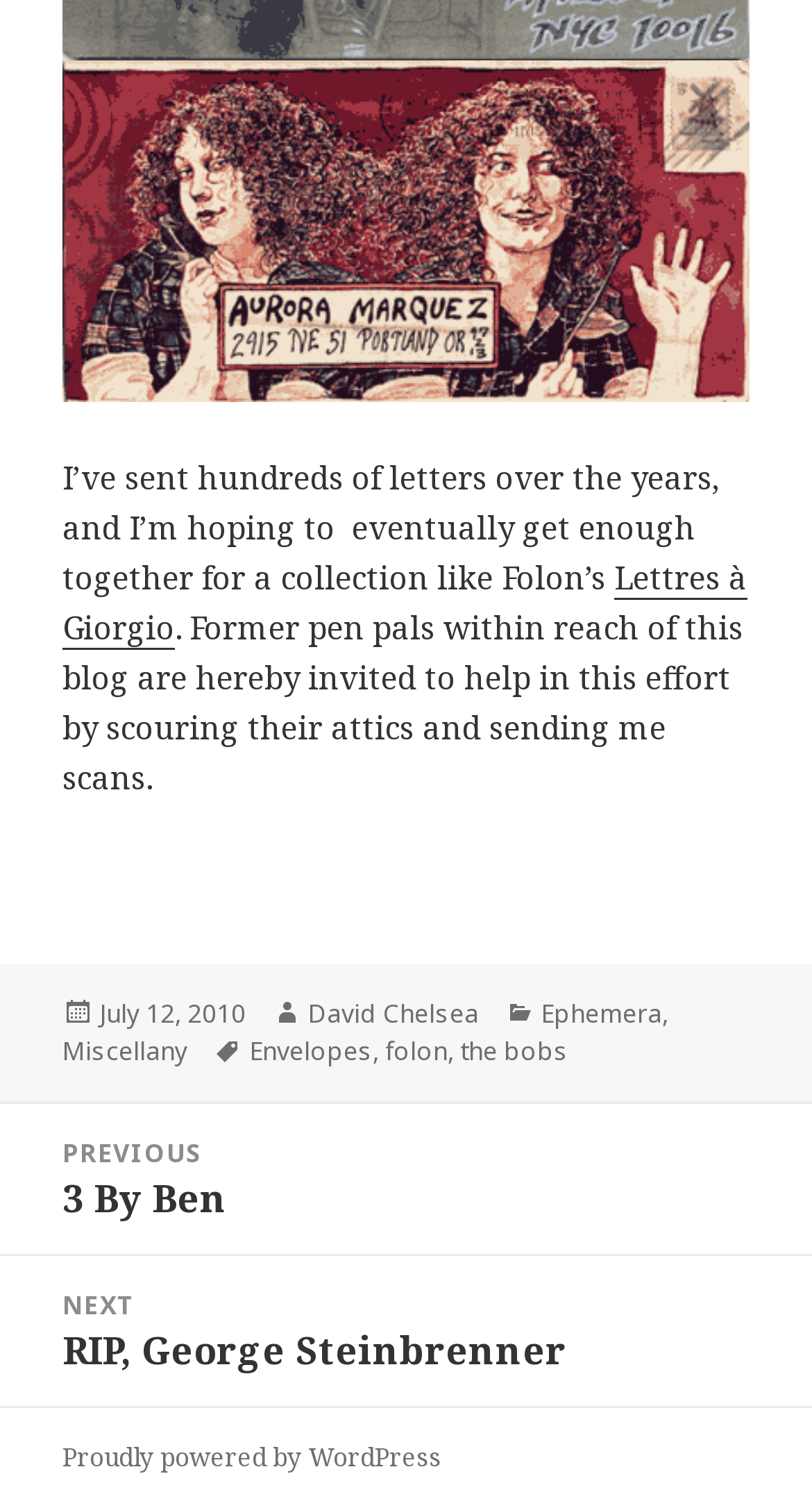Given the description "the bobs", provide the bounding box coordinates of the corresponding UI element.

[0.567, 0.685, 0.7, 0.71]